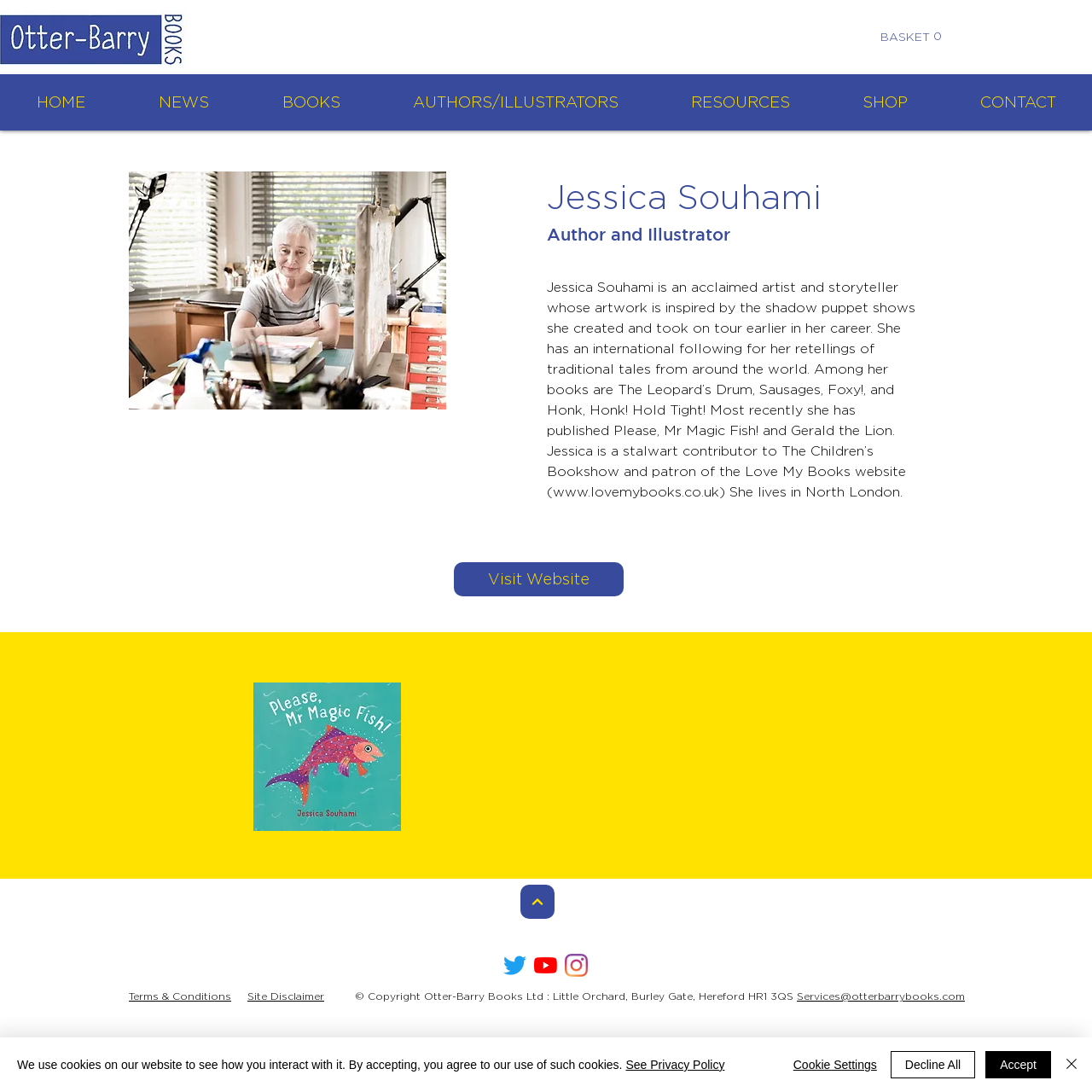Could you find the bounding box coordinates of the clickable area to complete this instruction: "Contact Otter-Barry Books Ltd"?

[0.73, 0.907, 0.884, 0.917]